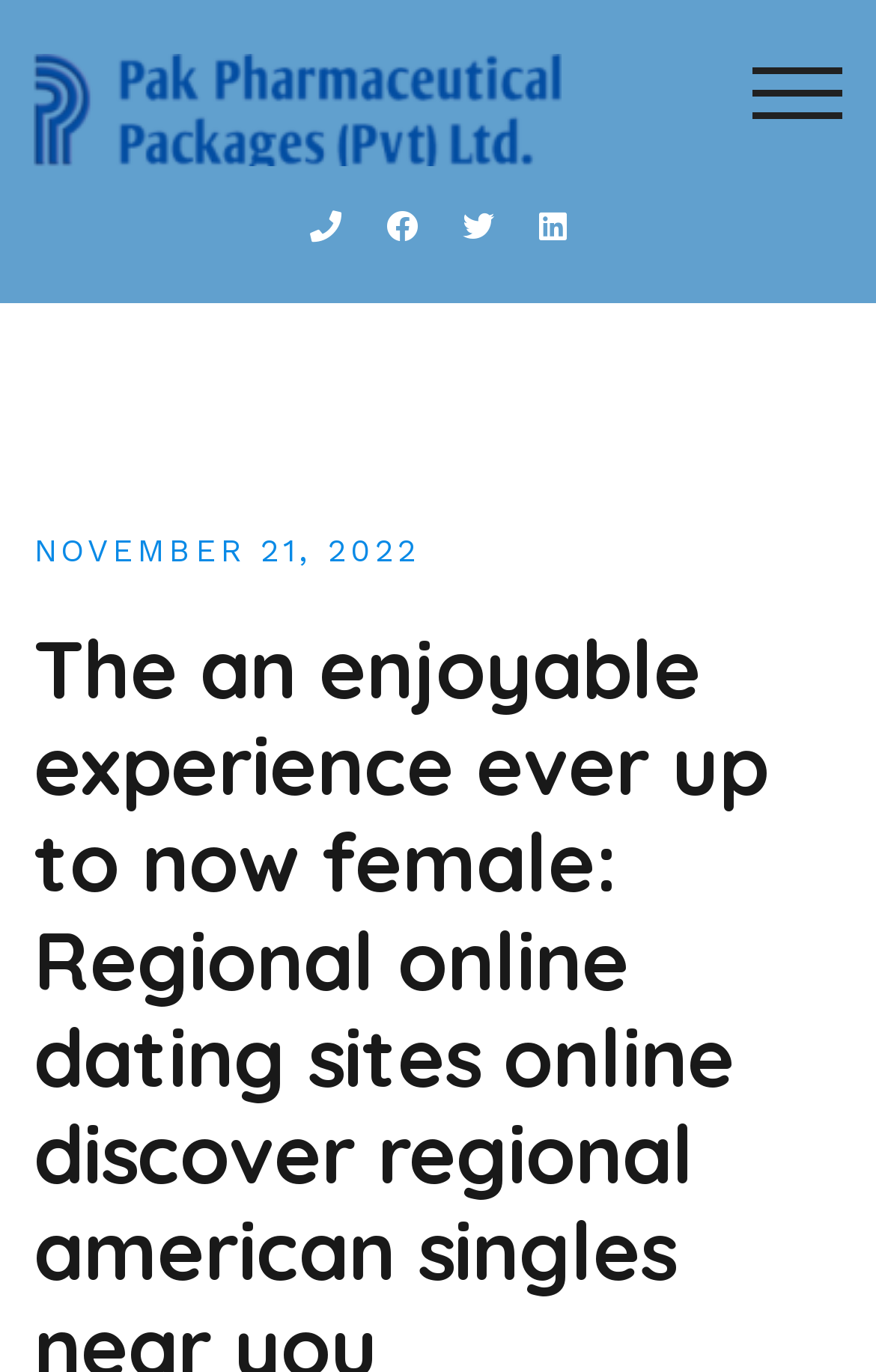With reference to the image, please provide a detailed answer to the following question: How many columns are there in the layout table?

By looking at the layout table element, I can see that it contains only one column, which is indicated by the single link element 'NOVEMBER 21, 2022' inside it.